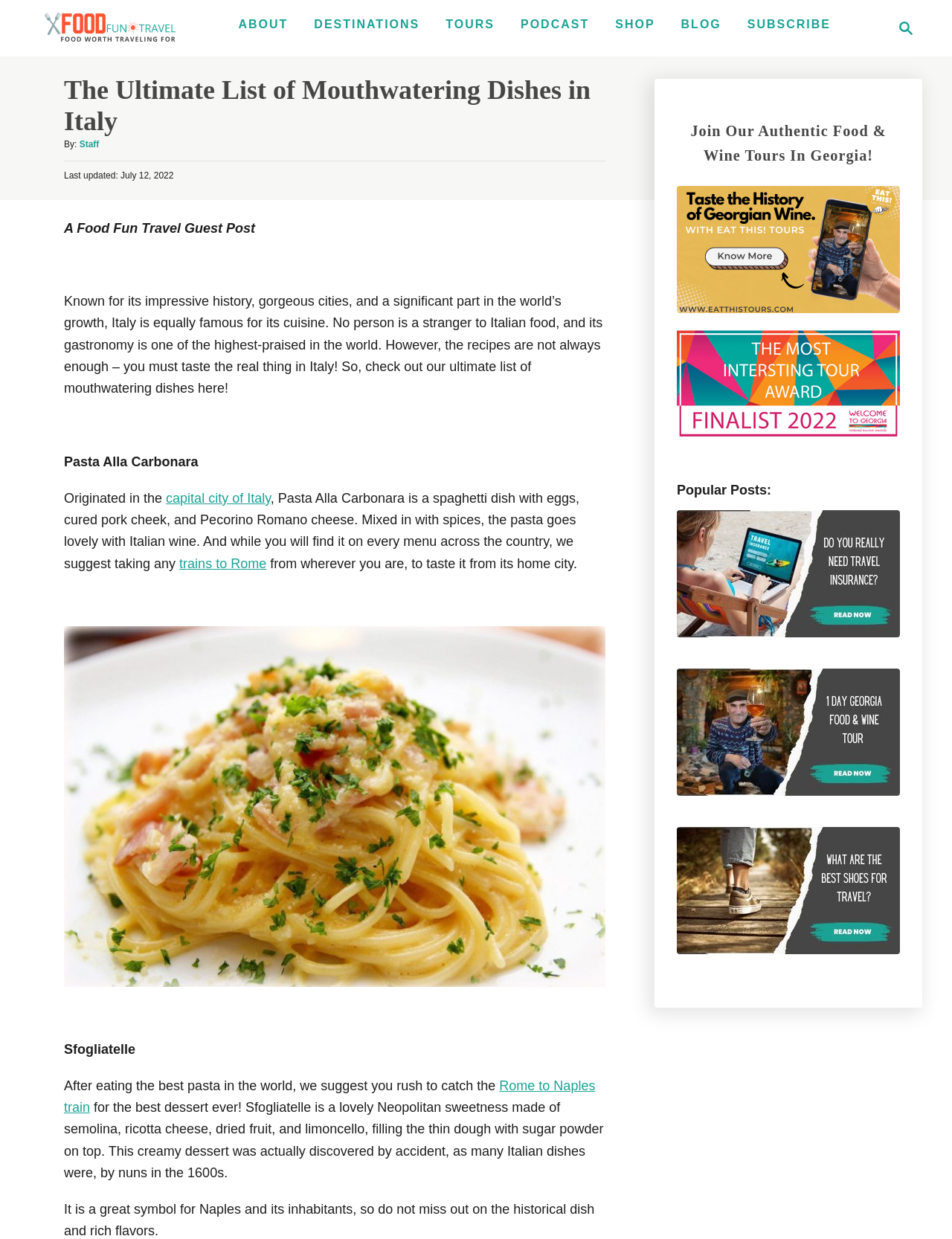Could you highlight the region that needs to be clicked to execute the instruction: "Subscribe to the newsletter"?

[0.777, 0.008, 0.88, 0.031]